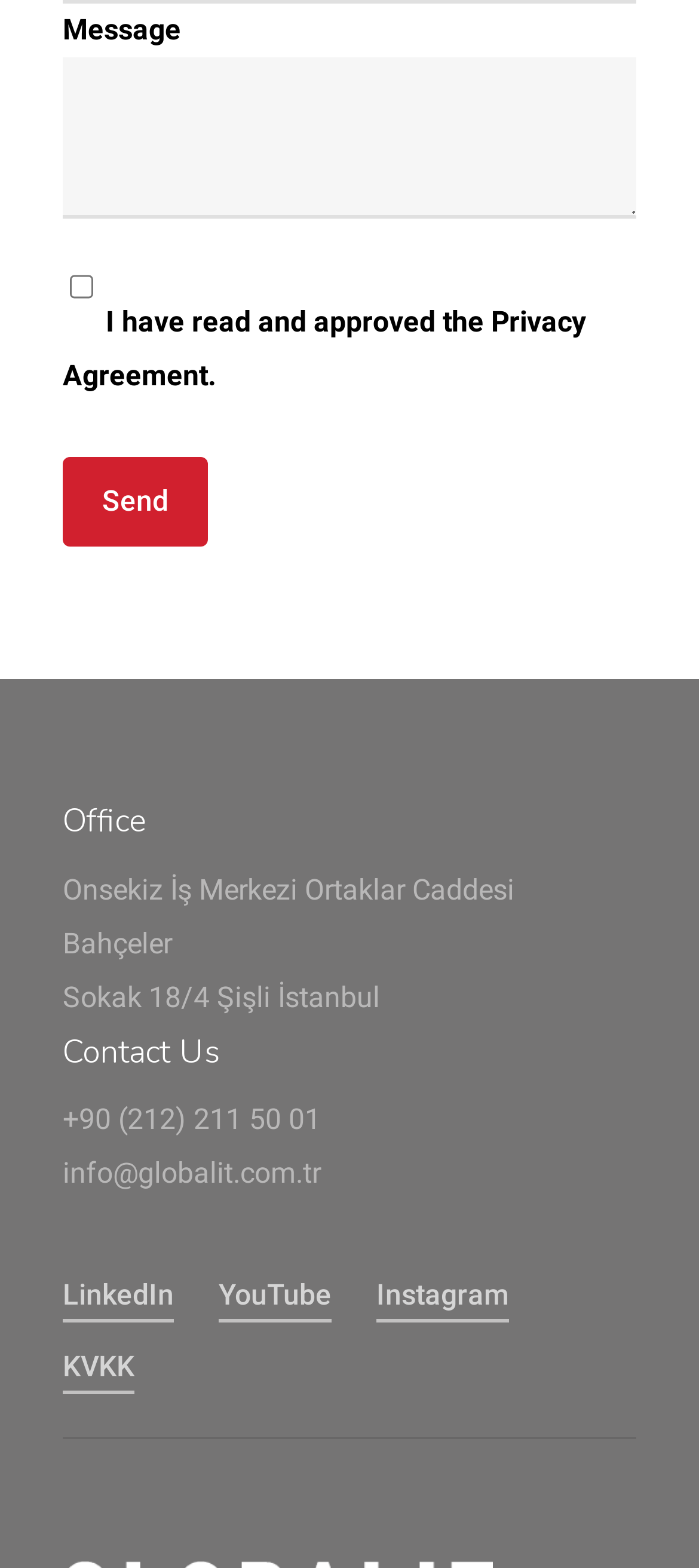Please specify the bounding box coordinates of the clickable section necessary to execute the following command: "Enter a message".

[0.09, 0.036, 0.91, 0.139]